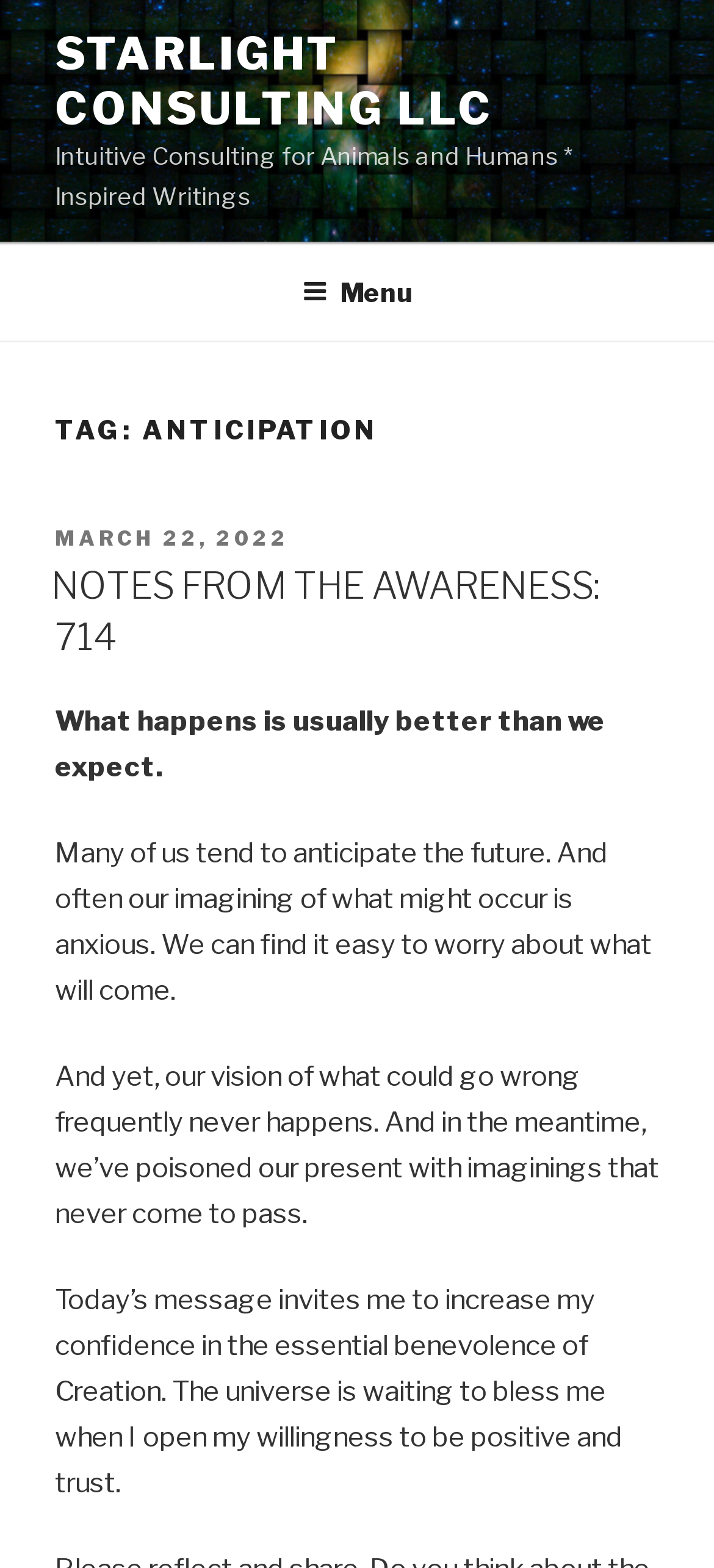When was the current article posted?
Please use the visual content to give a single word or phrase answer.

March 22, 2022